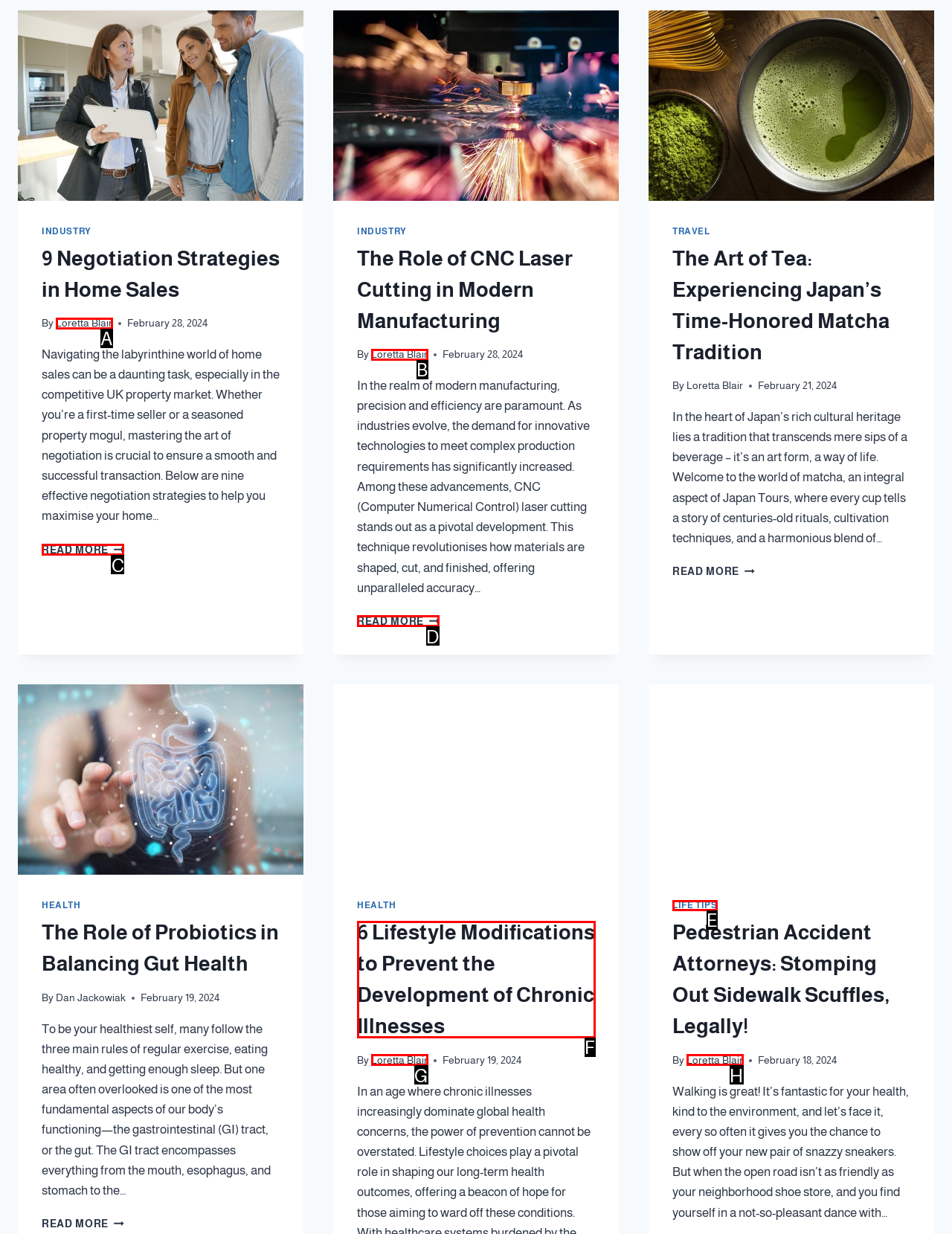Select the UI element that should be clicked to execute the following task: Learn about the role of CNC laser cutting in modern manufacturing
Provide the letter of the correct choice from the given options.

D